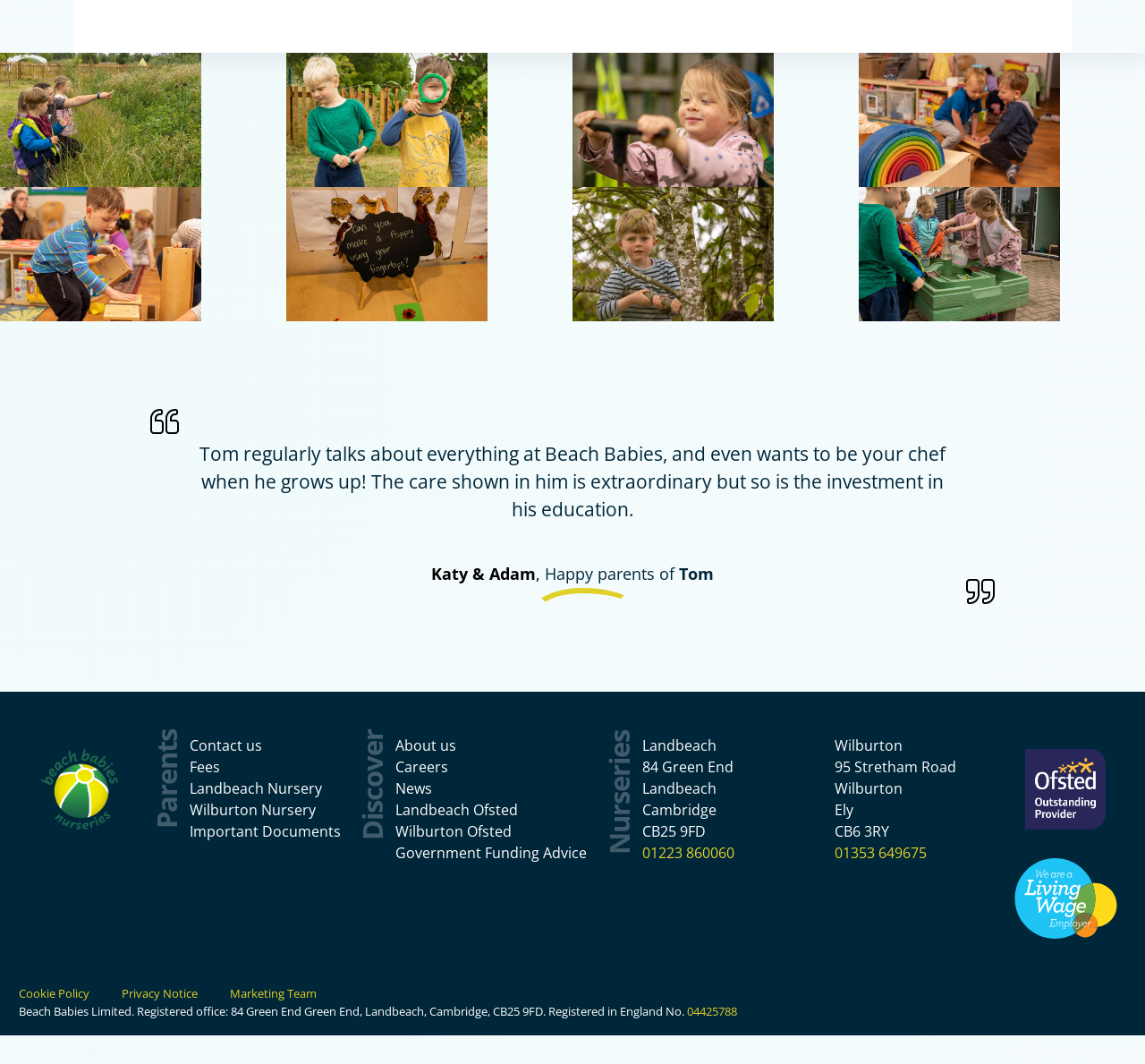Please identify the bounding box coordinates of the clickable area that will allow you to execute the instruction: "Read about 'Landbeach Nursery'".

[0.166, 0.732, 0.282, 0.75]